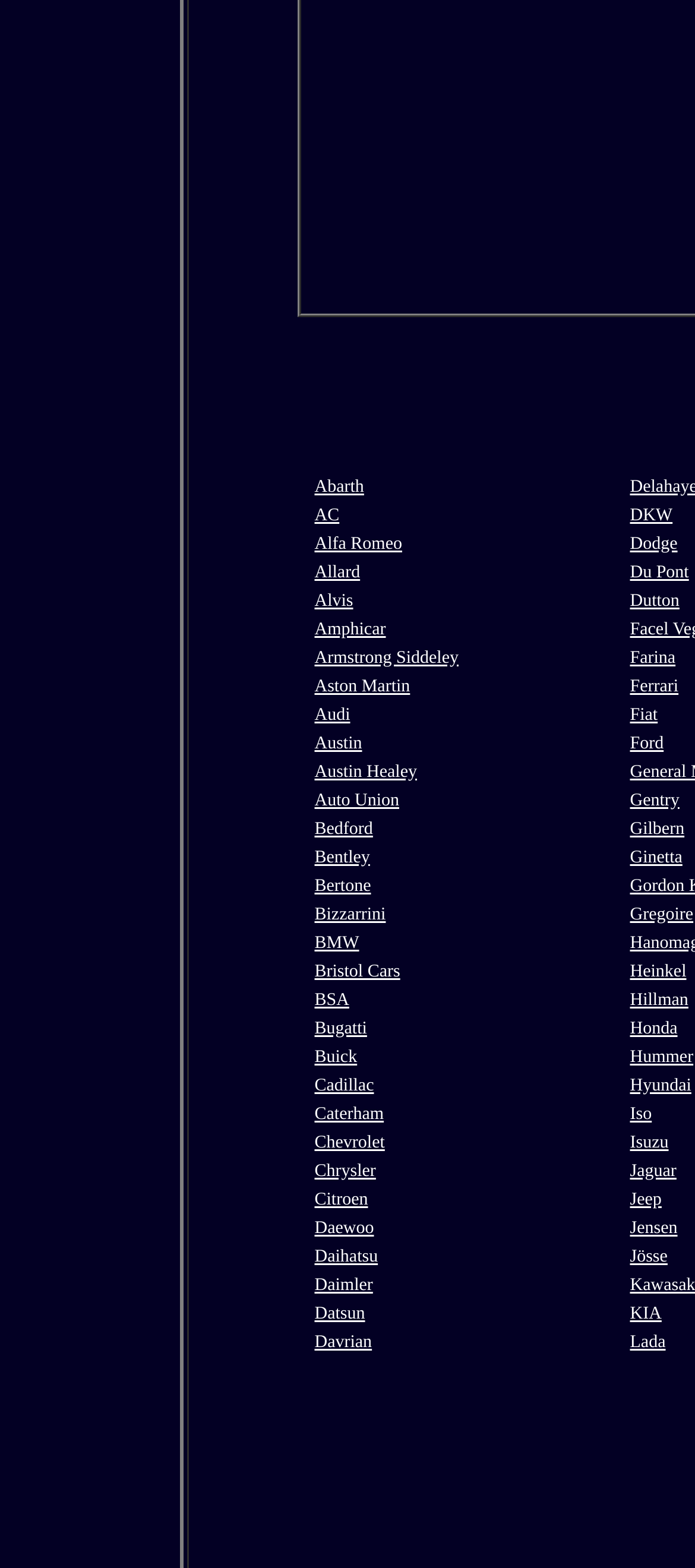Determine the bounding box coordinates of the element that should be clicked to execute the following command: "Click on Honda".

[0.906, 0.644, 0.975, 0.663]